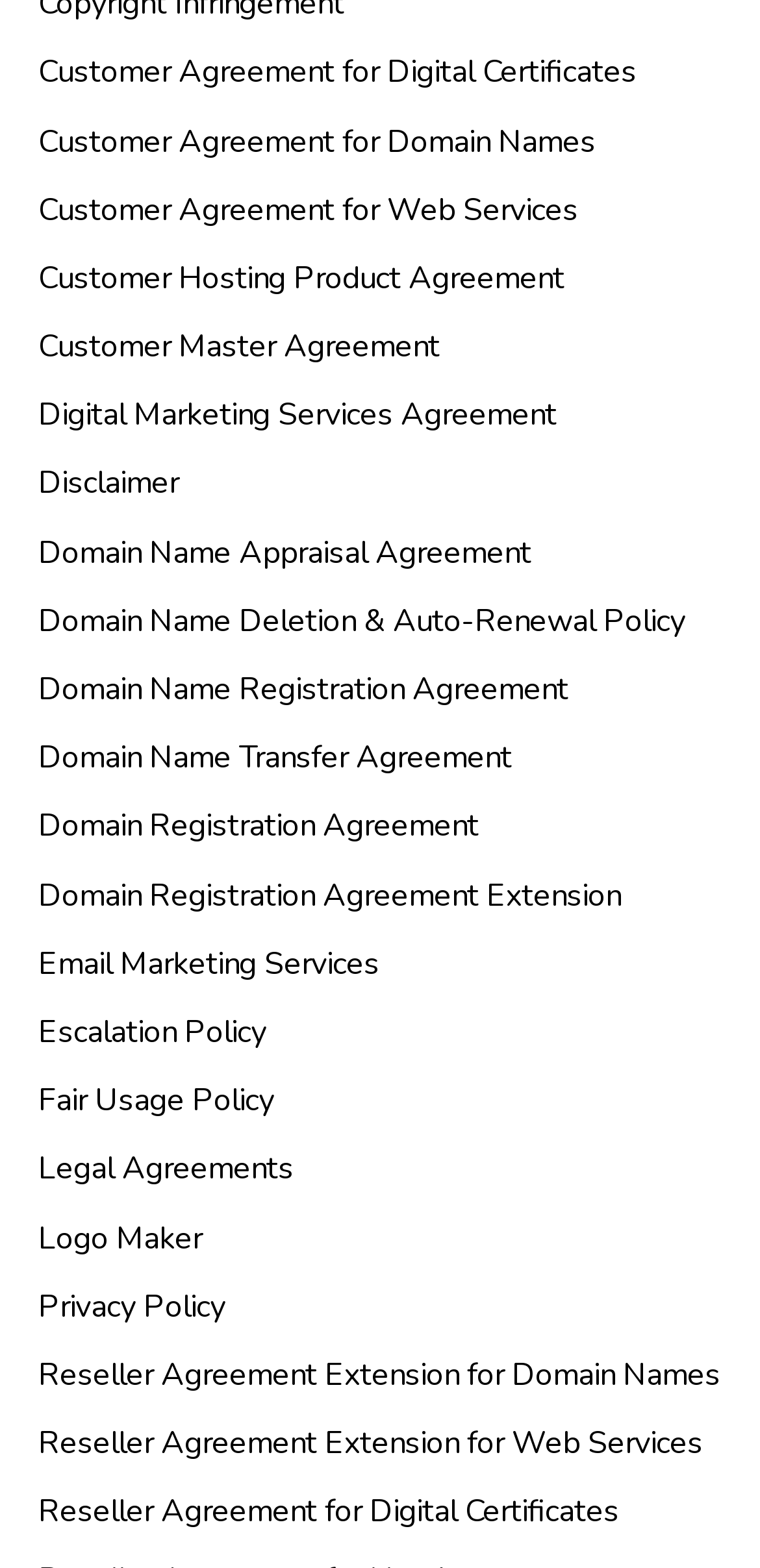Find the bounding box coordinates for the HTML element specified by: "Disclaimer".

[0.05, 0.295, 0.235, 0.322]